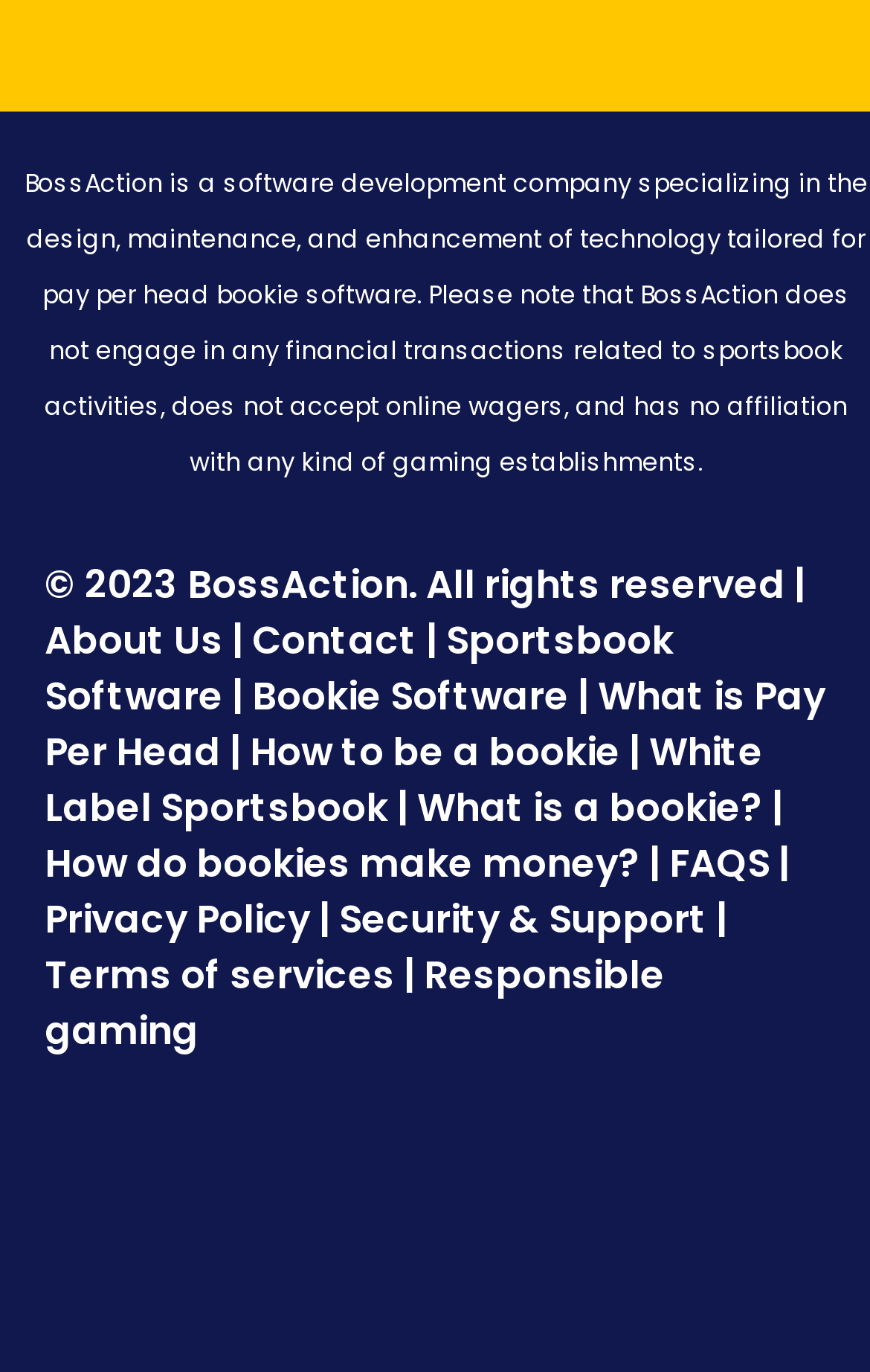Please find the bounding box for the UI element described by: "Contact".

[0.29, 0.446, 0.49, 0.485]